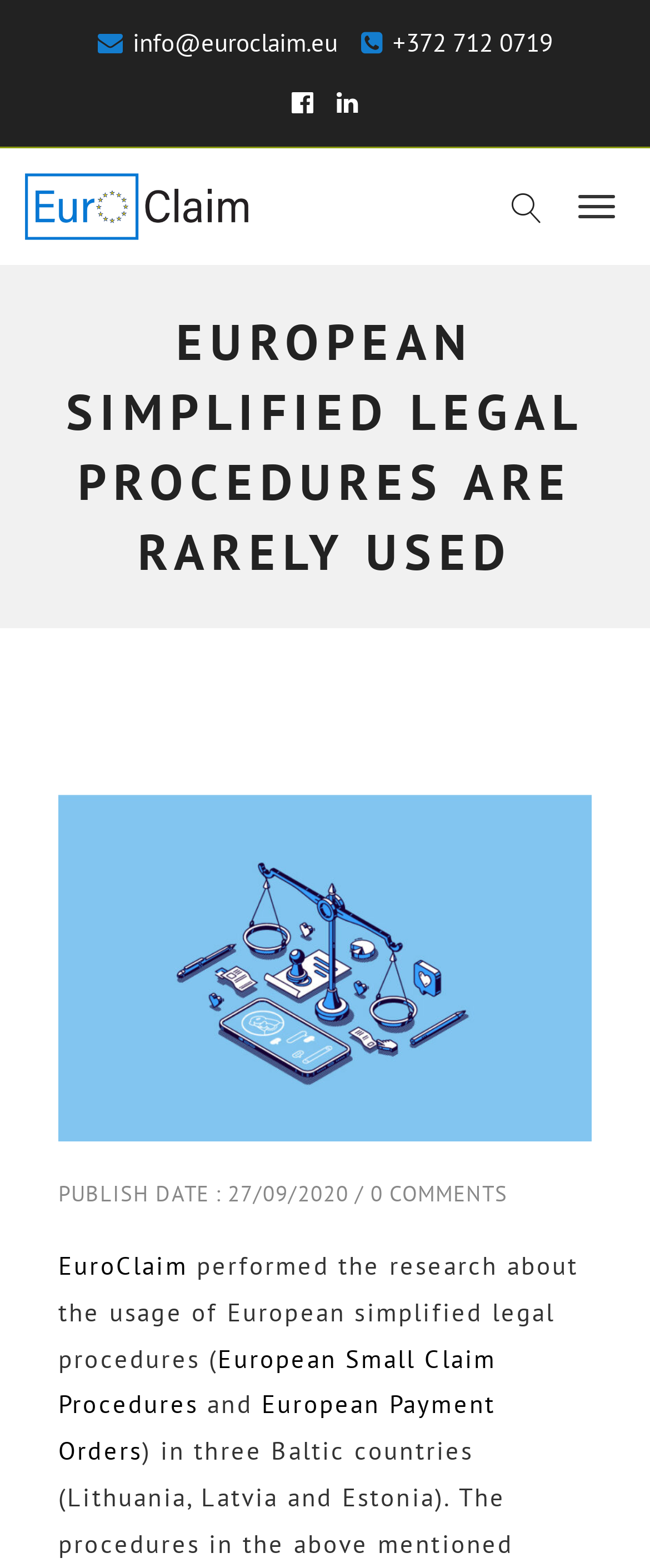Locate the bounding box coordinates of the region to be clicked to comply with the following instruction: "Contact via email". The coordinates must be four float numbers between 0 and 1, in the form [left, top, right, bottom].

[0.204, 0.017, 0.519, 0.037]